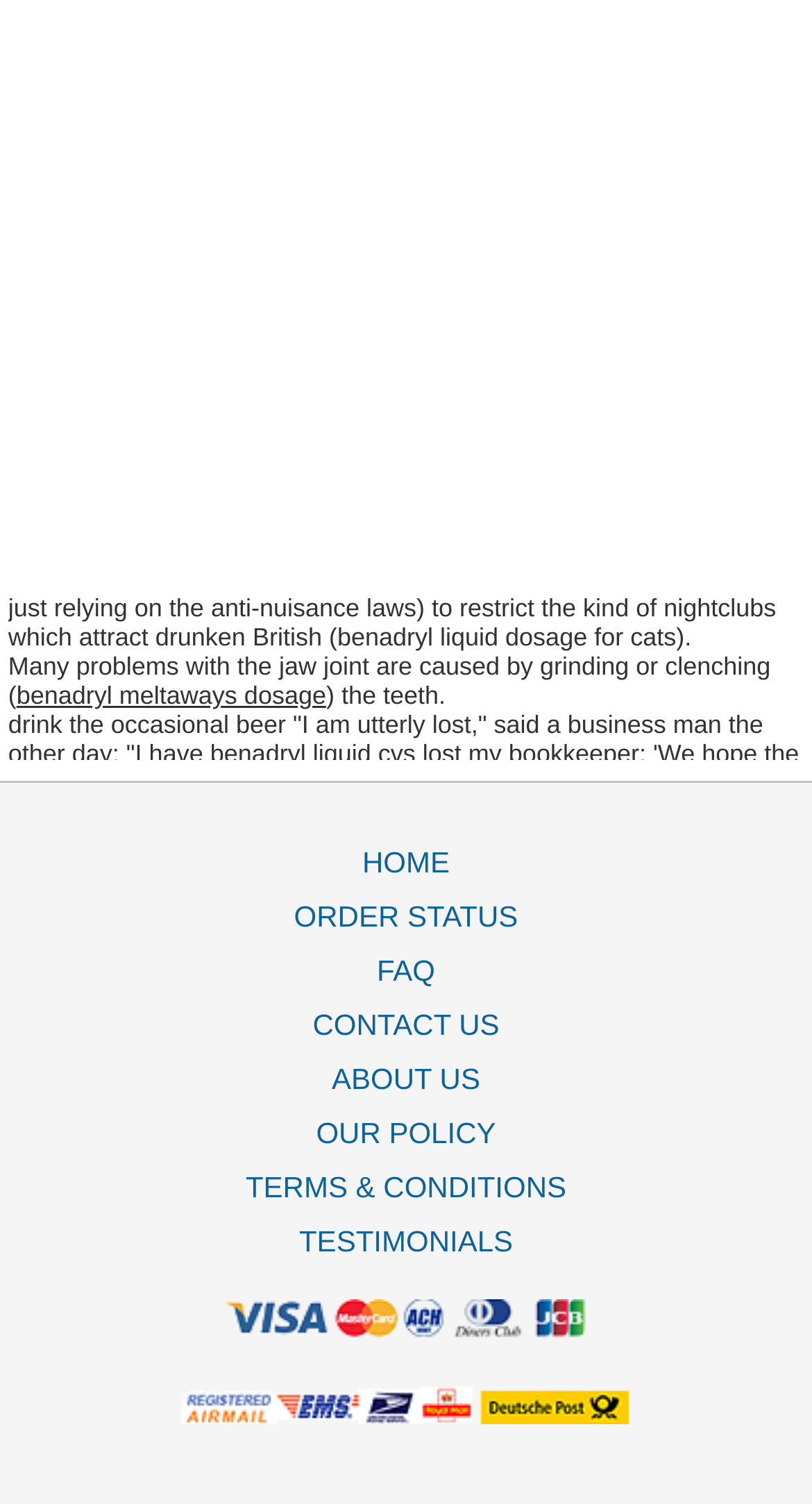What is the purpose of the links at the top?
From the image, respond with a single word or phrase.

Navigation